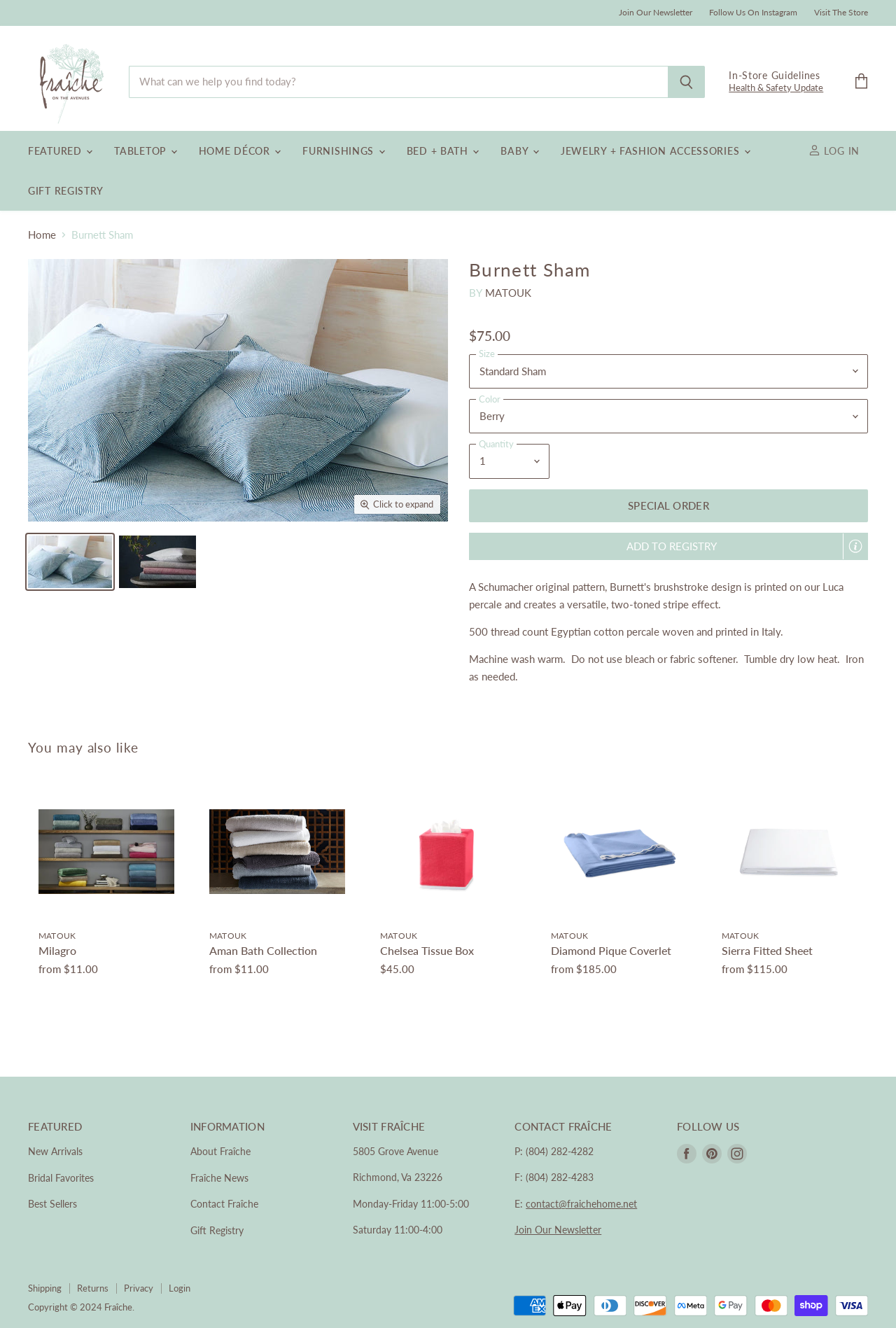What is the price of the Burnett Sham?
With the help of the image, please provide a detailed response to the question.

I found the price '$75.00' mentioned in the product description, specifically in the section where it says 'BY MATOUK'.